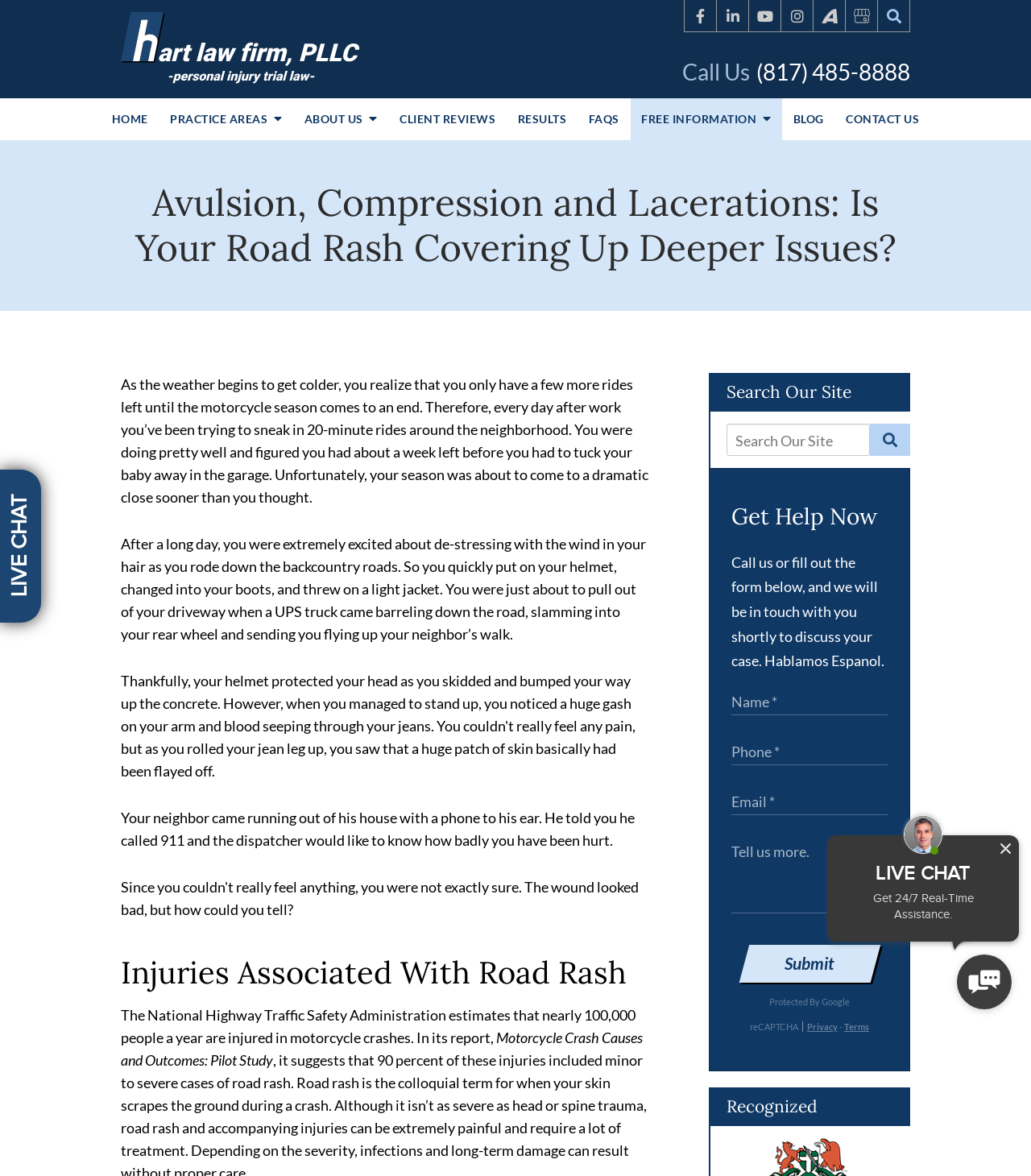Identify the bounding box coordinates for the element you need to click to achieve the following task: "Call the phone number". The coordinates must be four float values ranging from 0 to 1, formatted as [left, top, right, bottom].

[0.734, 0.047, 0.883, 0.07]